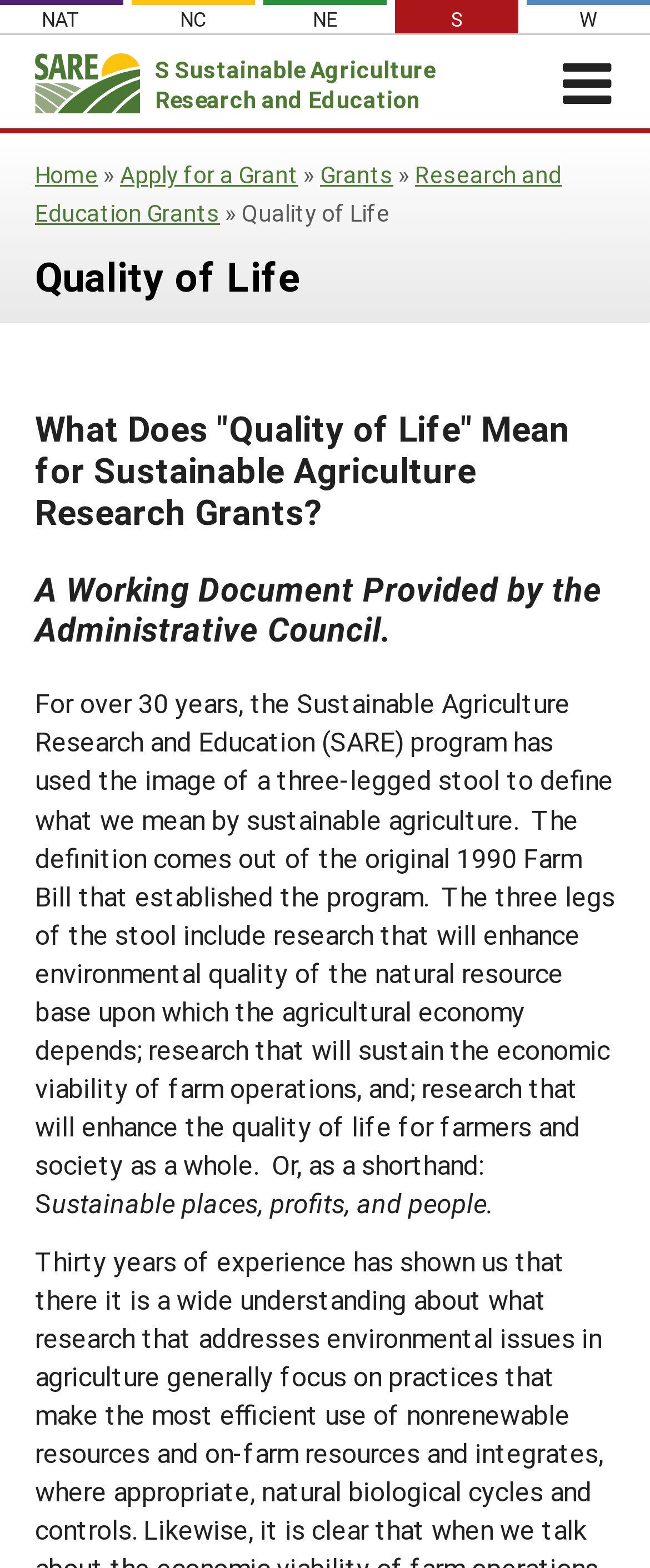Select the bounding box coordinates of the element I need to click to carry out the following instruction: "Learn about sustainable agriculture research and education".

[0.054, 0.034, 0.7, 0.074]